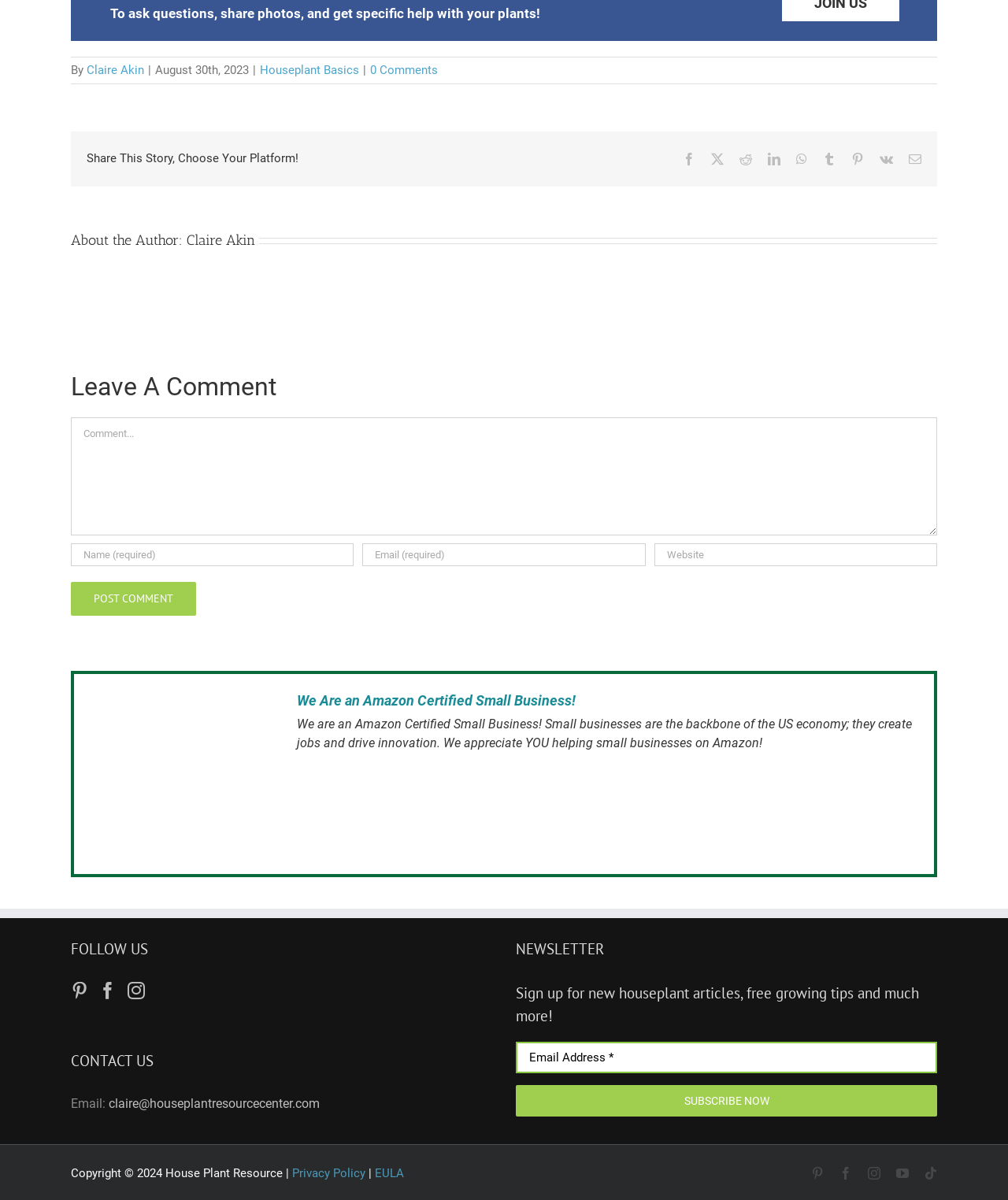Kindly determine the bounding box coordinates of the area that needs to be clicked to fulfill this instruction: "Contact us via email".

[0.108, 0.913, 0.317, 0.926]